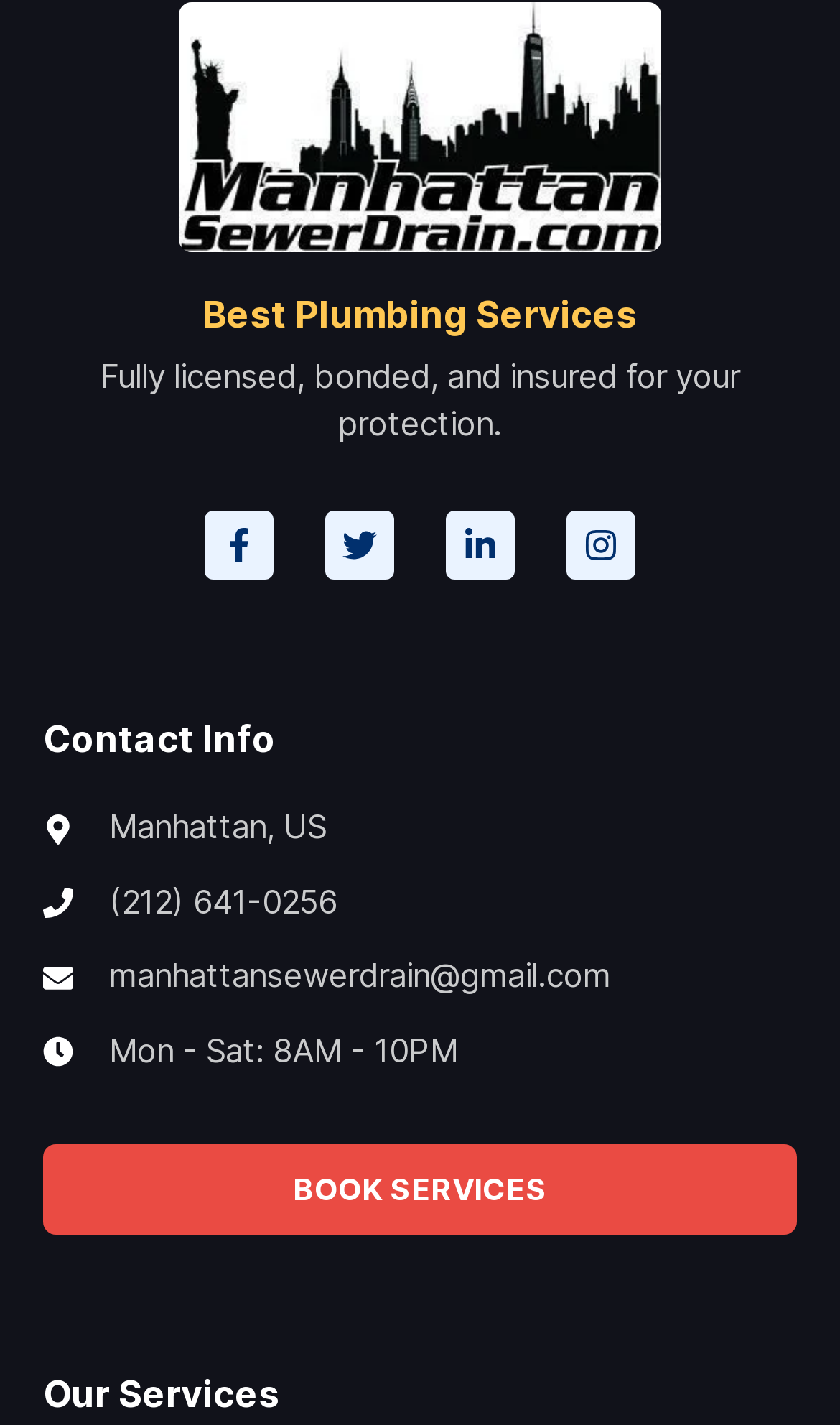Use the details in the image to answer the question thoroughly: 
What is the company's phone number?

I found the phone number by looking at the 'Contact Info' section, where it is listed as a link with the text '(212) 641-0256'.